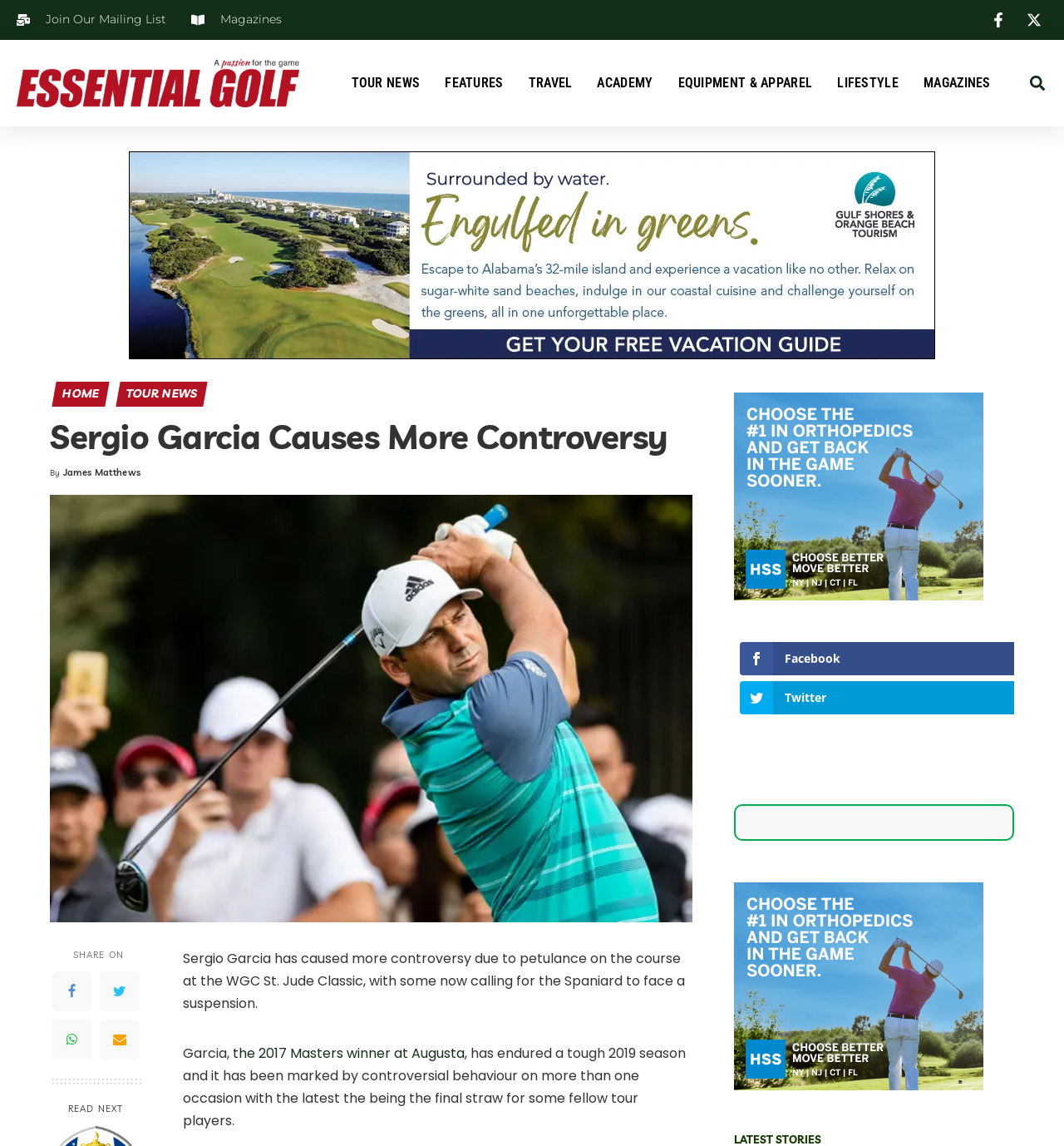Provide the bounding box coordinates of the UI element that matches the description: "Tour News".

[0.109, 0.333, 0.195, 0.354]